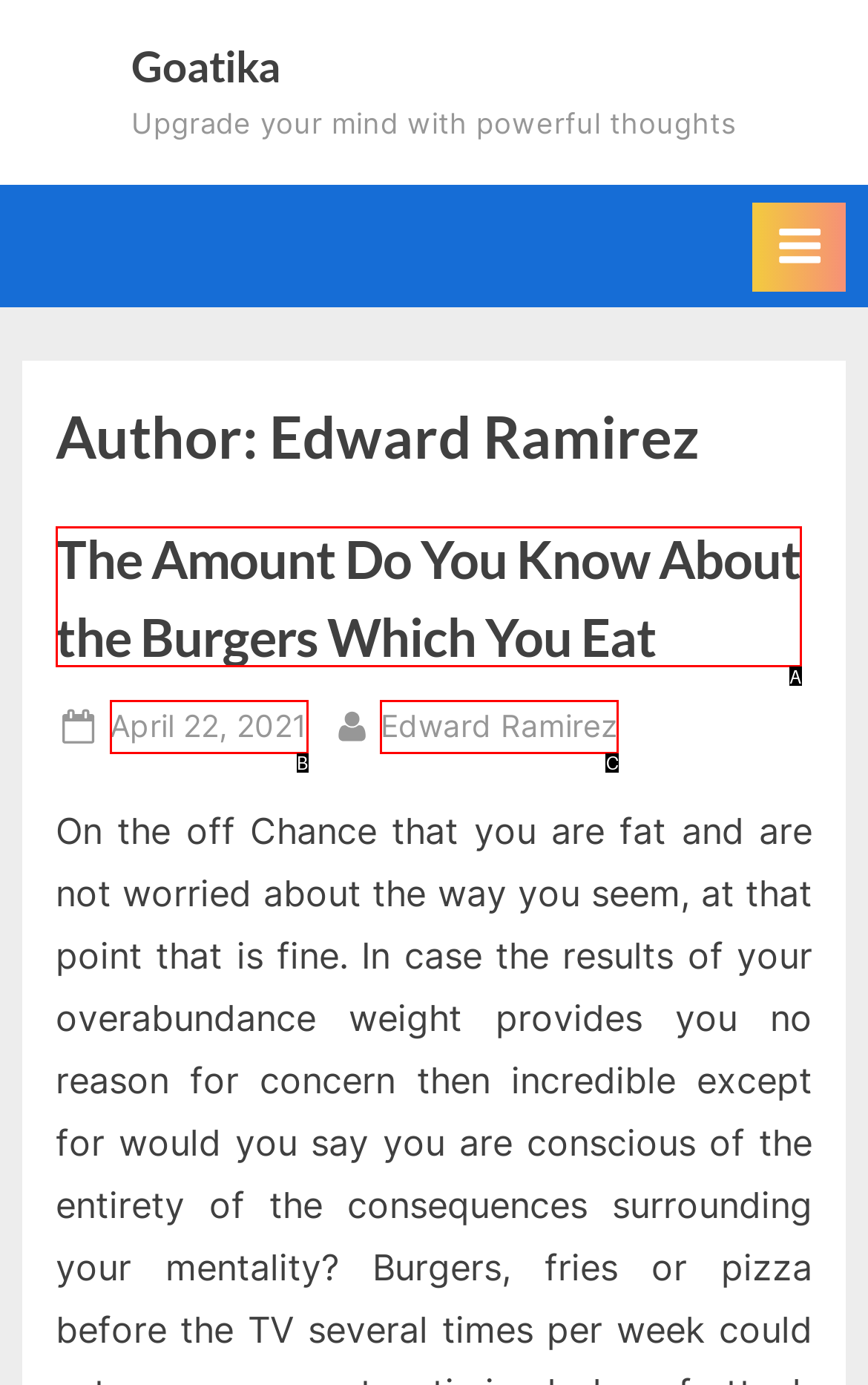With the description: Places to Stay, find the option that corresponds most closely and answer with its letter directly.

None